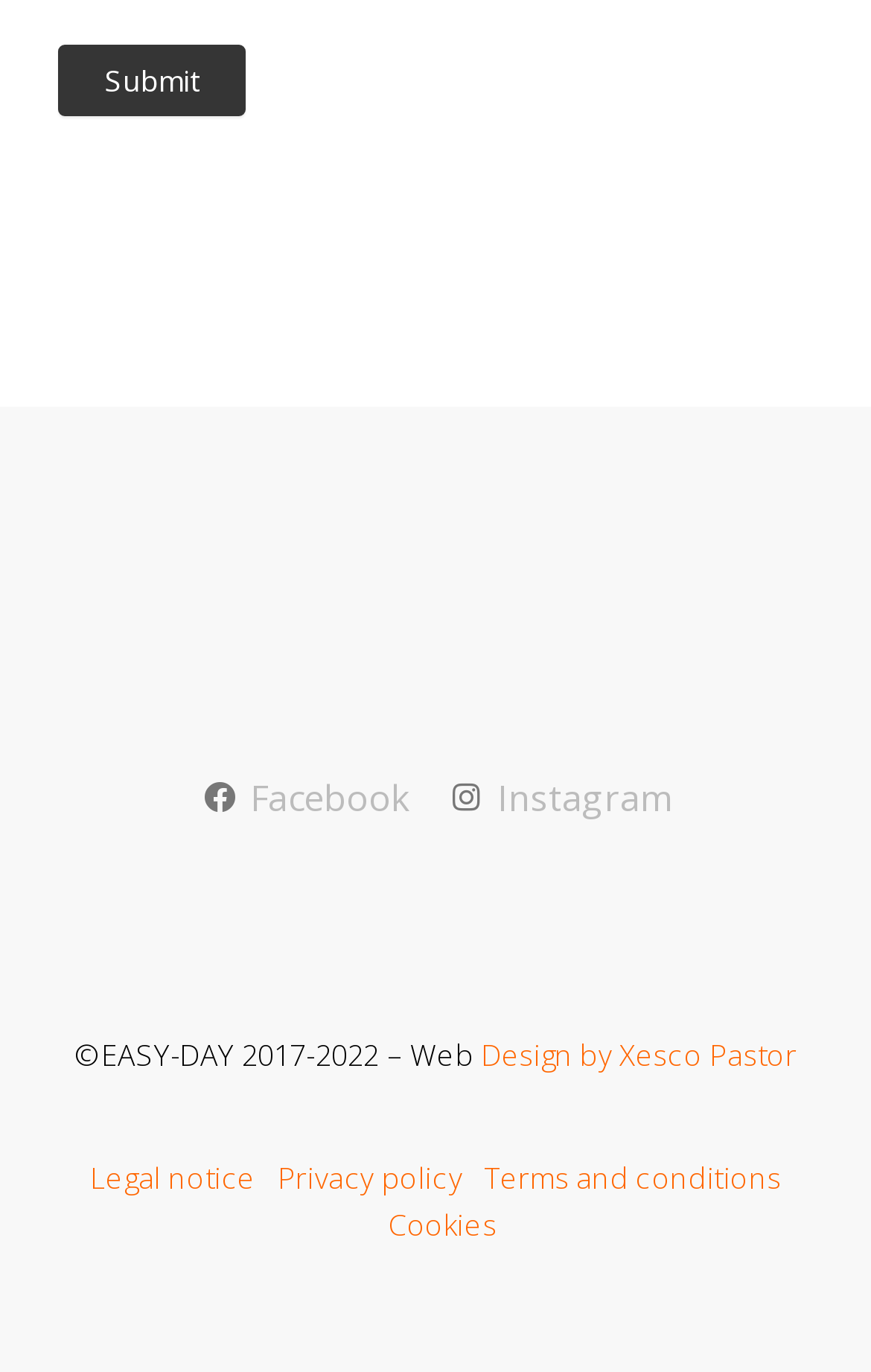Please identify the bounding box coordinates of the region to click in order to complete the given instruction: "View legal notice". The coordinates should be four float numbers between 0 and 1, i.e., [left, top, right, bottom].

[0.103, 0.844, 0.294, 0.874]